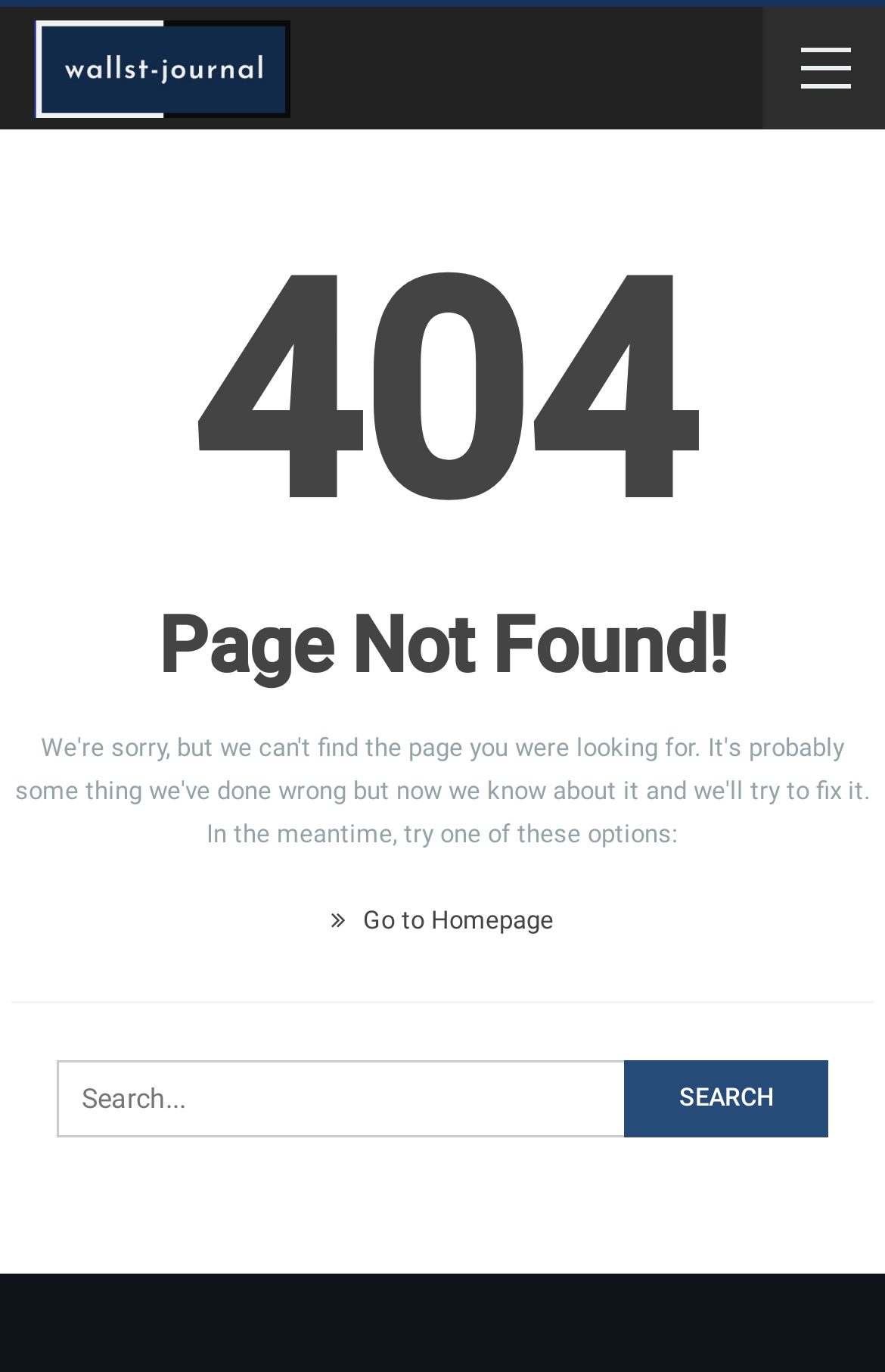Identify and provide the bounding box for the element described by: "Blackhawk Training".

None